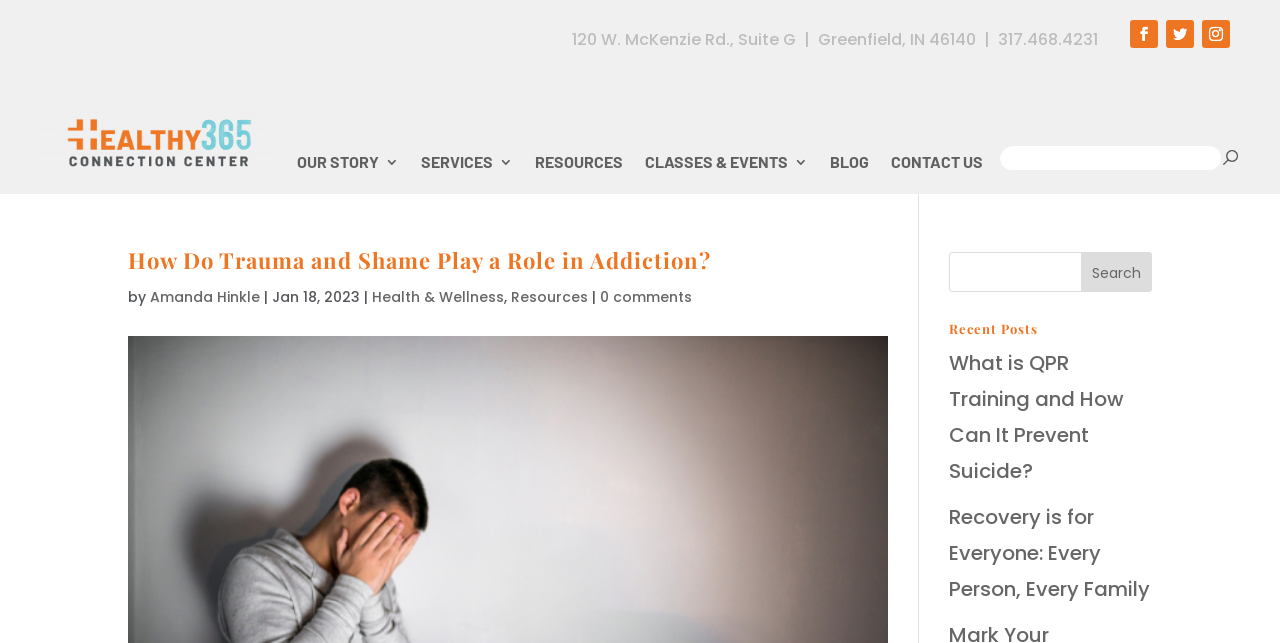What is the date of the current article?
Look at the image and answer the question using a single word or phrase.

Jan 18, 2023